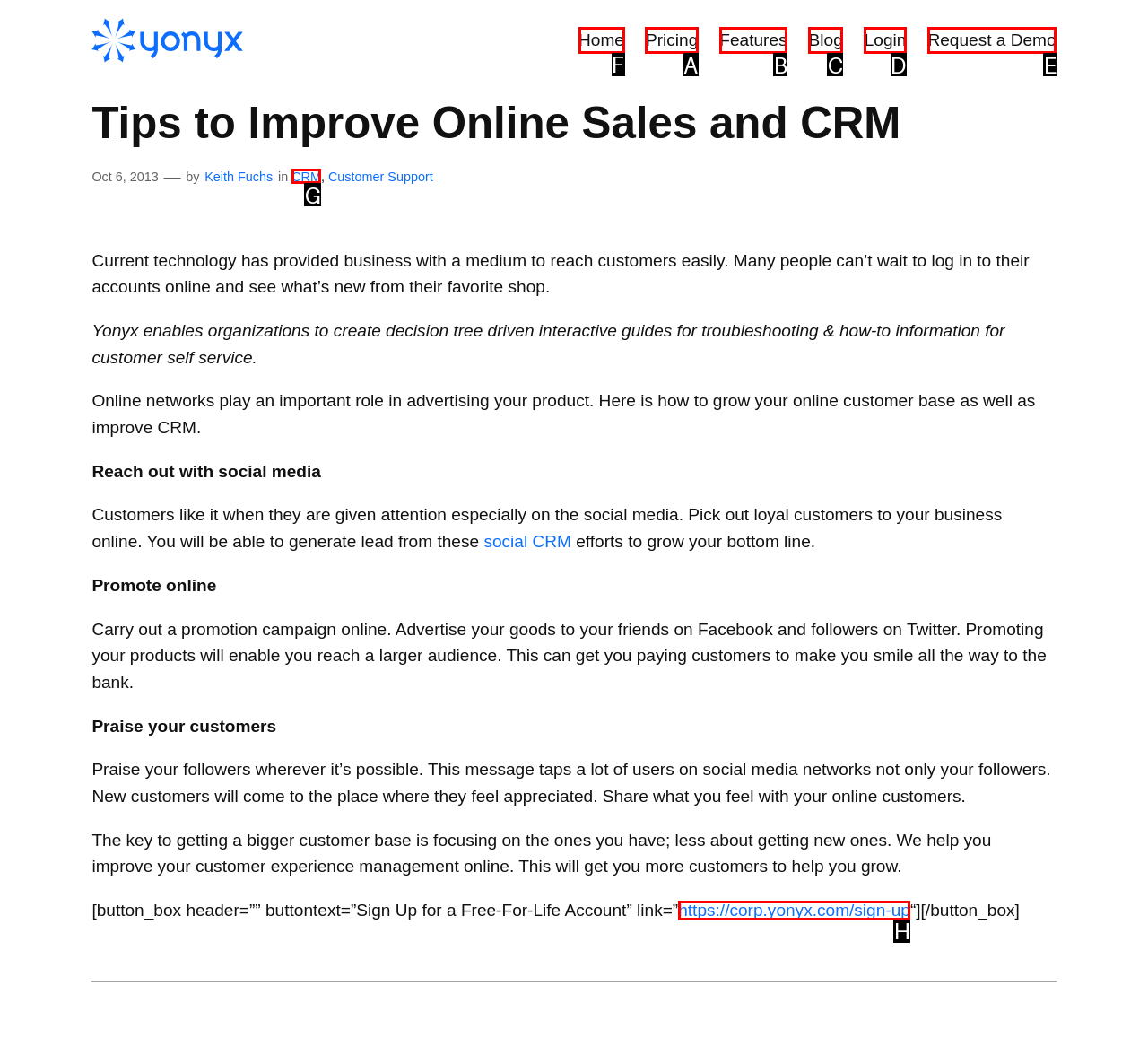What is the letter of the UI element you should click to Click on the FAQ / Support link? Provide the letter directly.

None